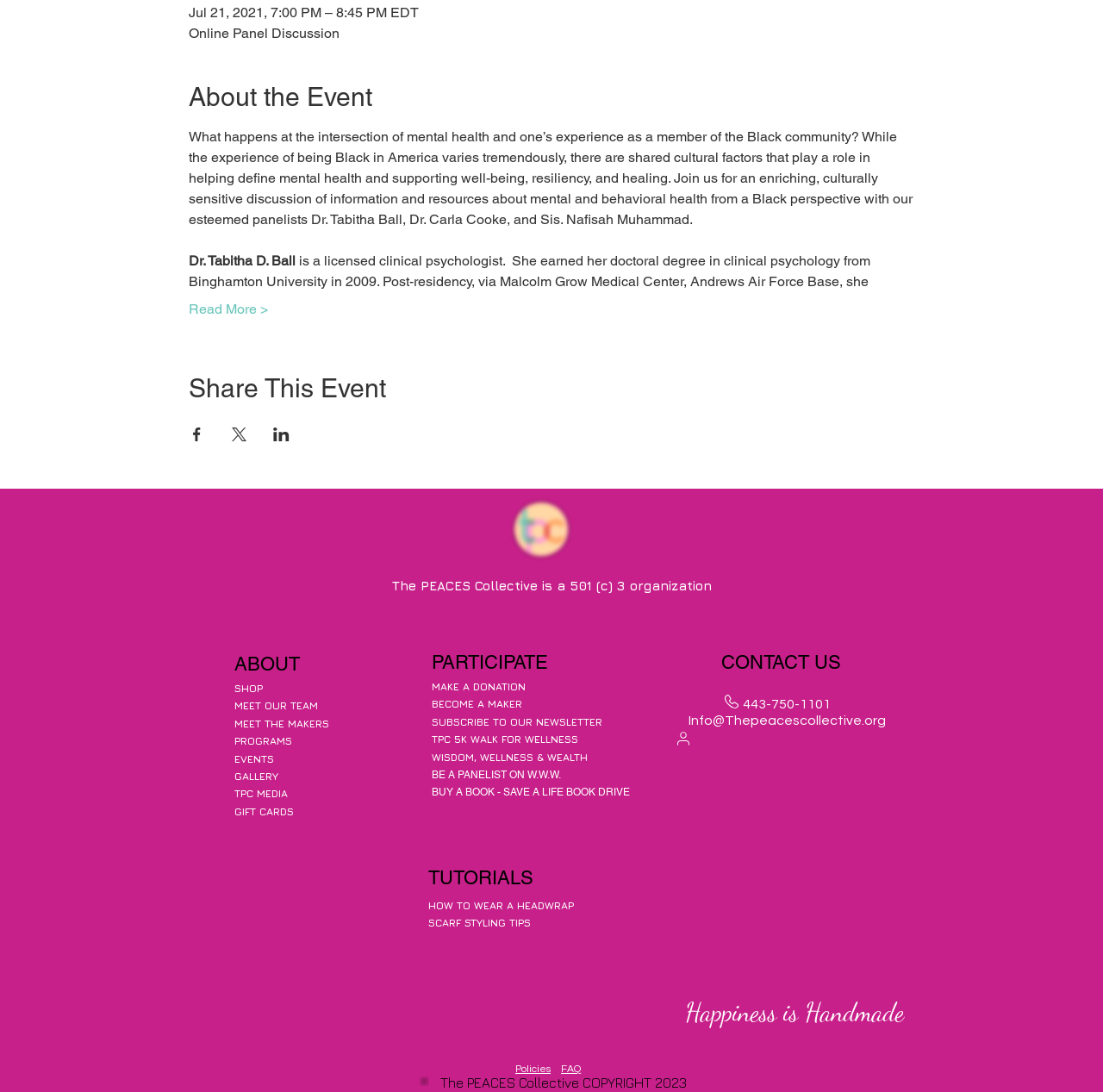Kindly provide the bounding box coordinates of the section you need to click on to fulfill the given instruction: "Click ABOUT US".

None